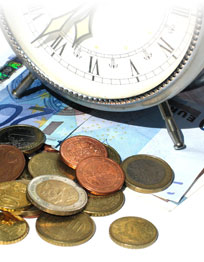What is the purpose of the banknotes in the background?
Refer to the image and answer the question using a single word or phrase.

To add financial context